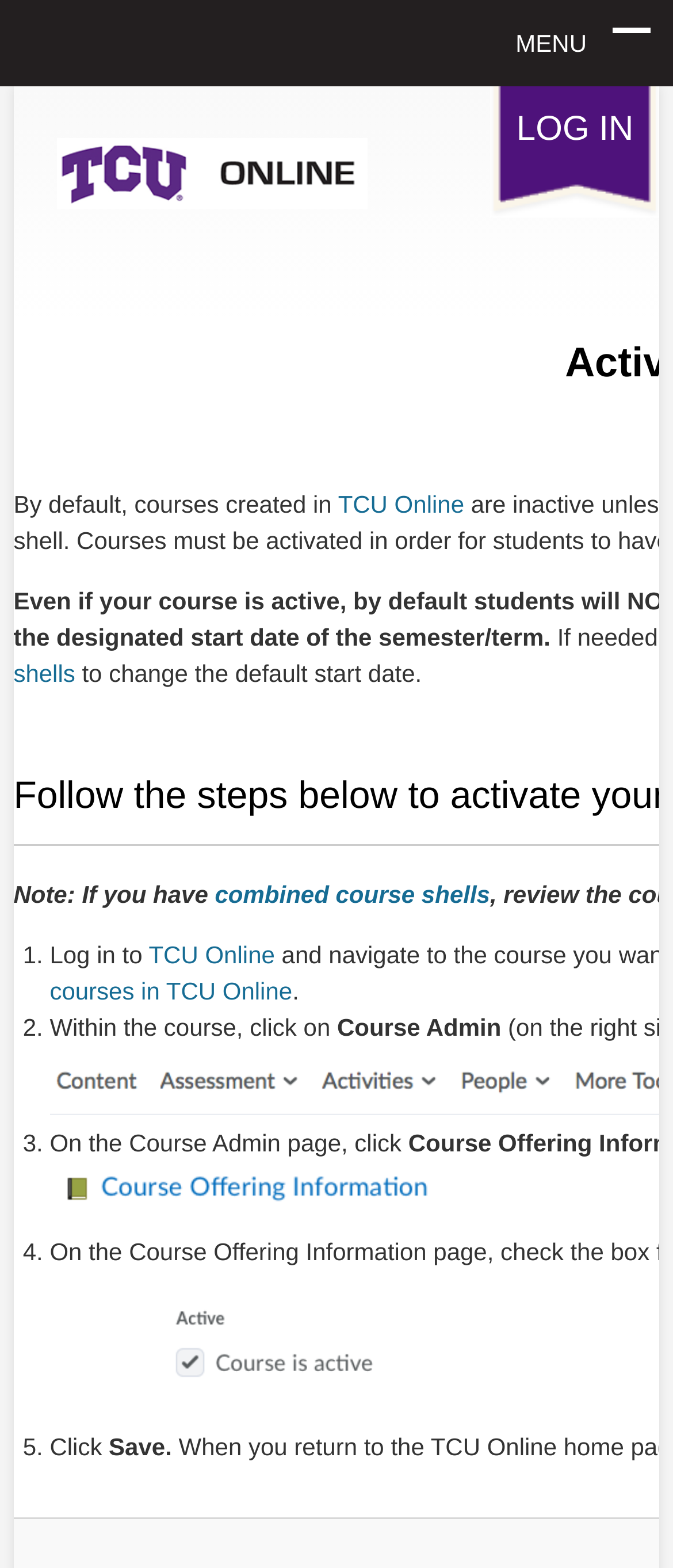Pinpoint the bounding box coordinates of the area that must be clicked to complete this instruction: "Click LOG IN".

[0.729, 0.055, 0.98, 0.099]